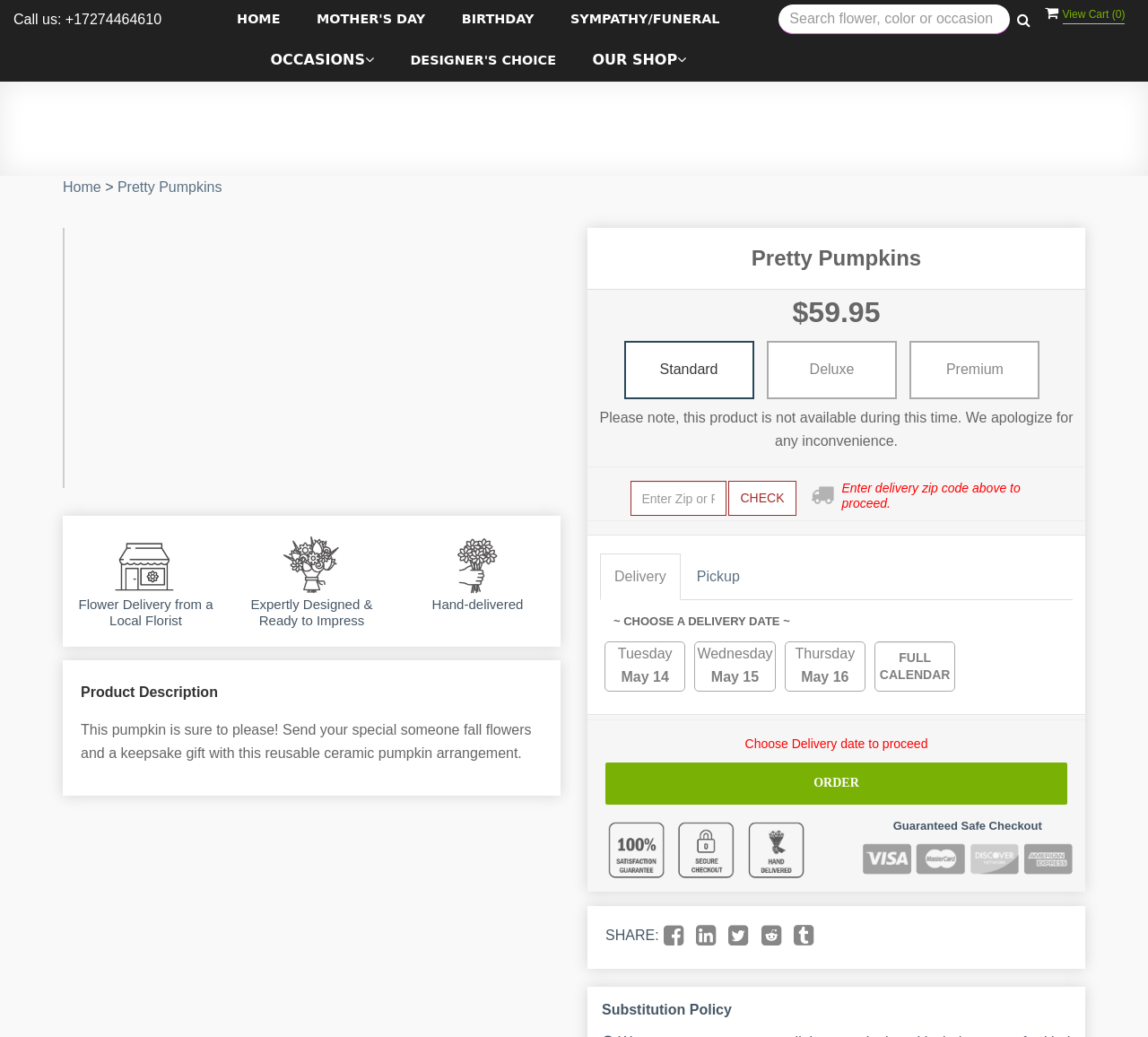Describe every aspect of the webpage comprehensively.

This webpage is about sending flowers, specifically "Pretty Pumpkins" from Carlson Wildwood Florist LLC, a local florist in Largo, FL. At the top right corner, there is a "View Cart" button with a count of items in the cart. Below it, there is a phone number to call the florist. The top navigation menu has links to different sections of the website, including "HOME", "MOTHER'S DAY", "BIRTHDAY", "SYMPATHY/FUNERAL", "OCCASIONS", "DESIGNER'S CHOICE", and "OUR SHOP".

On the left side, there is a search bar with a button to submit a query. Below it, there is a link to the "Home" page. The main content area has a heading "Flower Delivery from a Local Florist" and three images with accompanying text describing the benefits of the flower delivery service, including expertly designed arrangements, hand-delivered flowers, and a reusable ceramic pumpkin.

Below the images, there is a product description for the "Pretty Pumpkins" arrangement, which includes a price of $59.95. However, there is a note that this product is not available at the time. There is a separator line, followed by a section to enter a zip code to get availability and delivery cost information. Below it, there are links to choose a delivery date, including "Tuesday May 14", "Wednesday May 15", and "Thursday May 16".

Further down, there is a section to choose a delivery method, with links to "Delivery" and "Pickup". There is also a calendar to choose a delivery date. Below it, there is a call-to-action button to "ORDER" and a separator line. The bottom section of the page has a guaranteed safe checkout message, accompanied by two images of security badges. There is also a "SHARE" section with links to social media platforms. Finally, there is a heading "Substitution Policy" at the very bottom of the page.